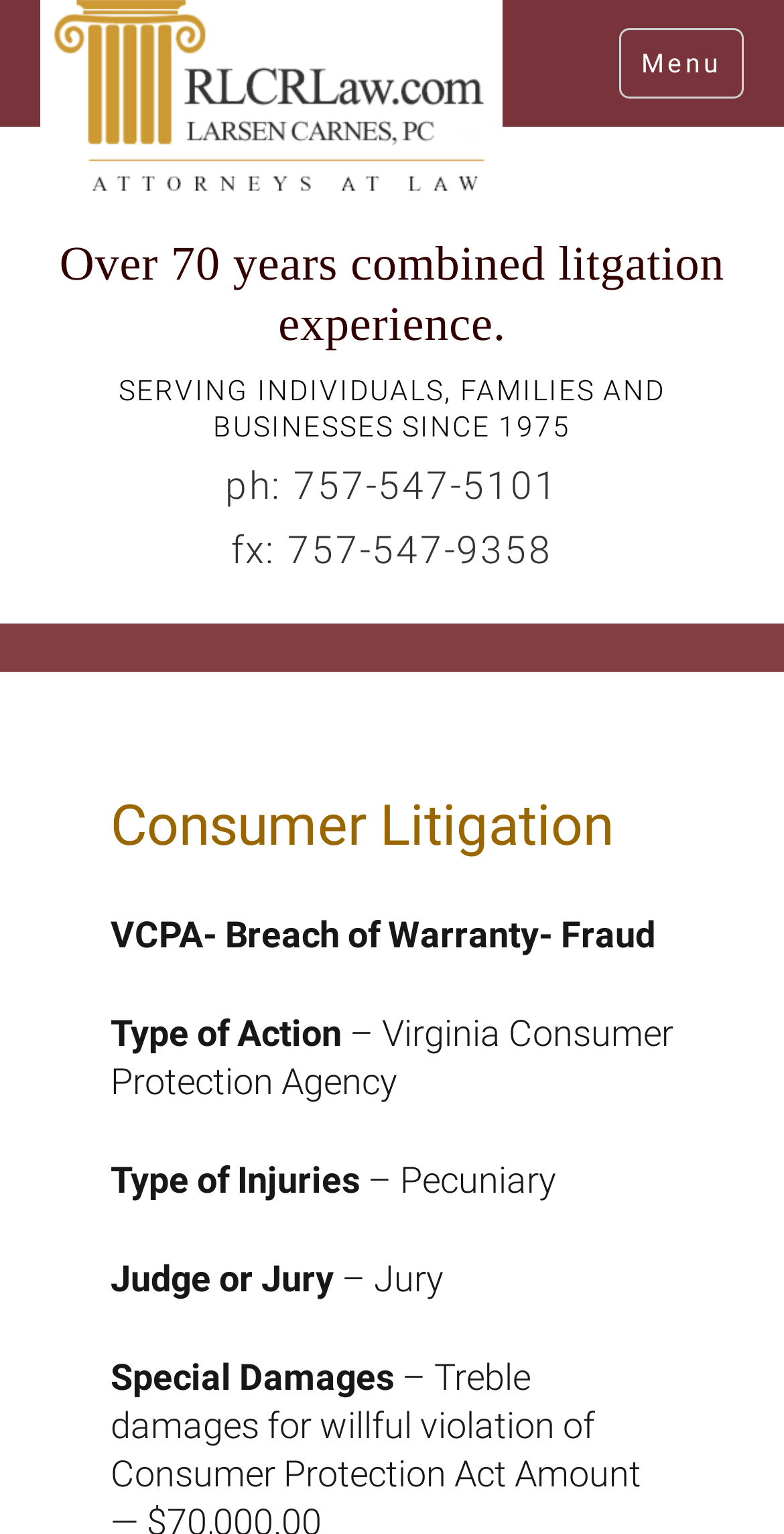What is the type of damages mentioned on the webpage?
Please give a detailed answer to the question using the information shown in the image.

I found the type of damages by looking at the static text element that says '– Pecuniary'.